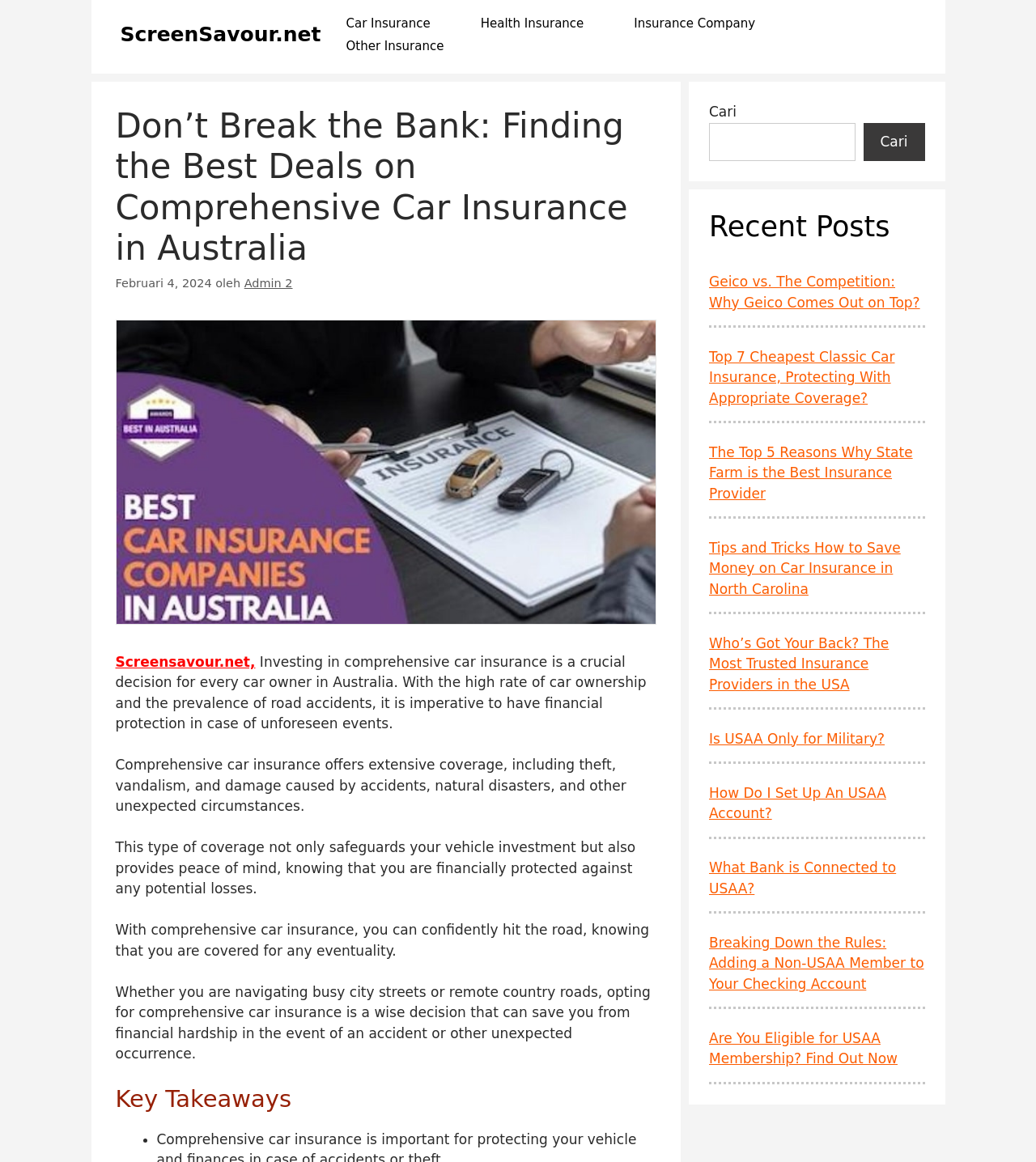Please locate the clickable area by providing the bounding box coordinates to follow this instruction: "Read the article 'Geico vs. The Competition: Why Geico Comes Out on Top?'".

[0.684, 0.235, 0.888, 0.267]